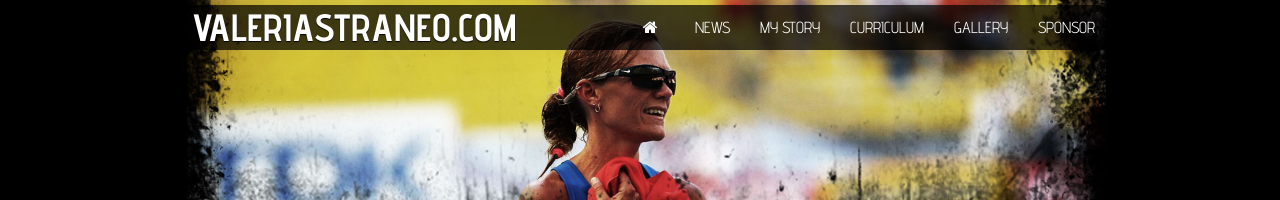Explain in detail what you see in the image.

The image features an athlete celebrating after a significant achievement, likely in a competitive event. She has long hair tied back and is wearing sunglasses along with a brightly colored outfit, suggesting a spirited and triumphant moment. The backdrop appears to be painted with vibrant colors, enhancing the dynamic atmosphere of the scene. The image is situated atop a navigation bar for the website "Valeria Straneo," indicating its association with the athlete, possibly showcasing her journey, news, and personal story. This visual embodies the essence of athletic success and resilience.